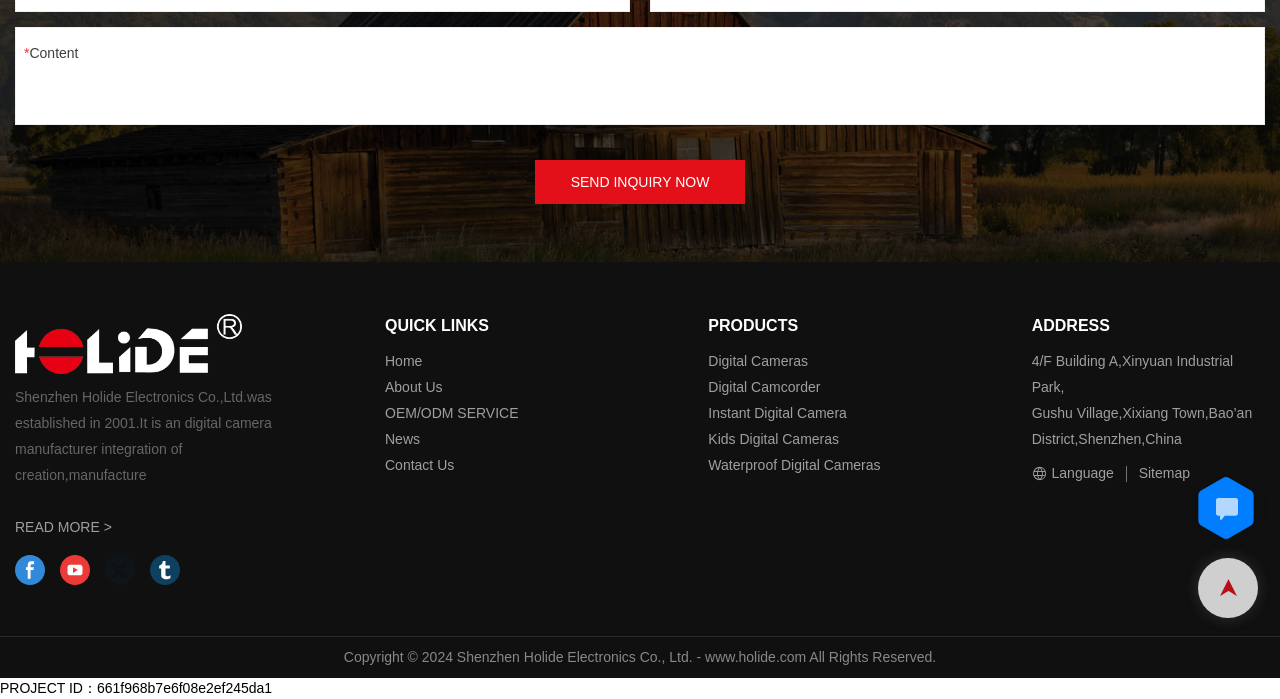Determine the bounding box coordinates in the format (top-left x, top-left y, bottom-right x, bottom-right y). Ensure all values are floating point numbers between 0 and 1. Identify the bounding box of the UI element described by: SEND INQUIRY NOW

[0.418, 0.229, 0.582, 0.292]